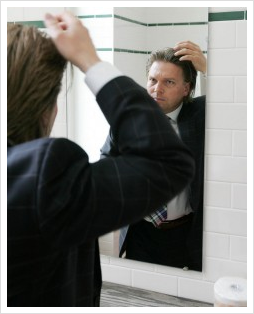What is the dominant color of the bathroom tiles?
Based on the image, give a one-word or short phrase answer.

White